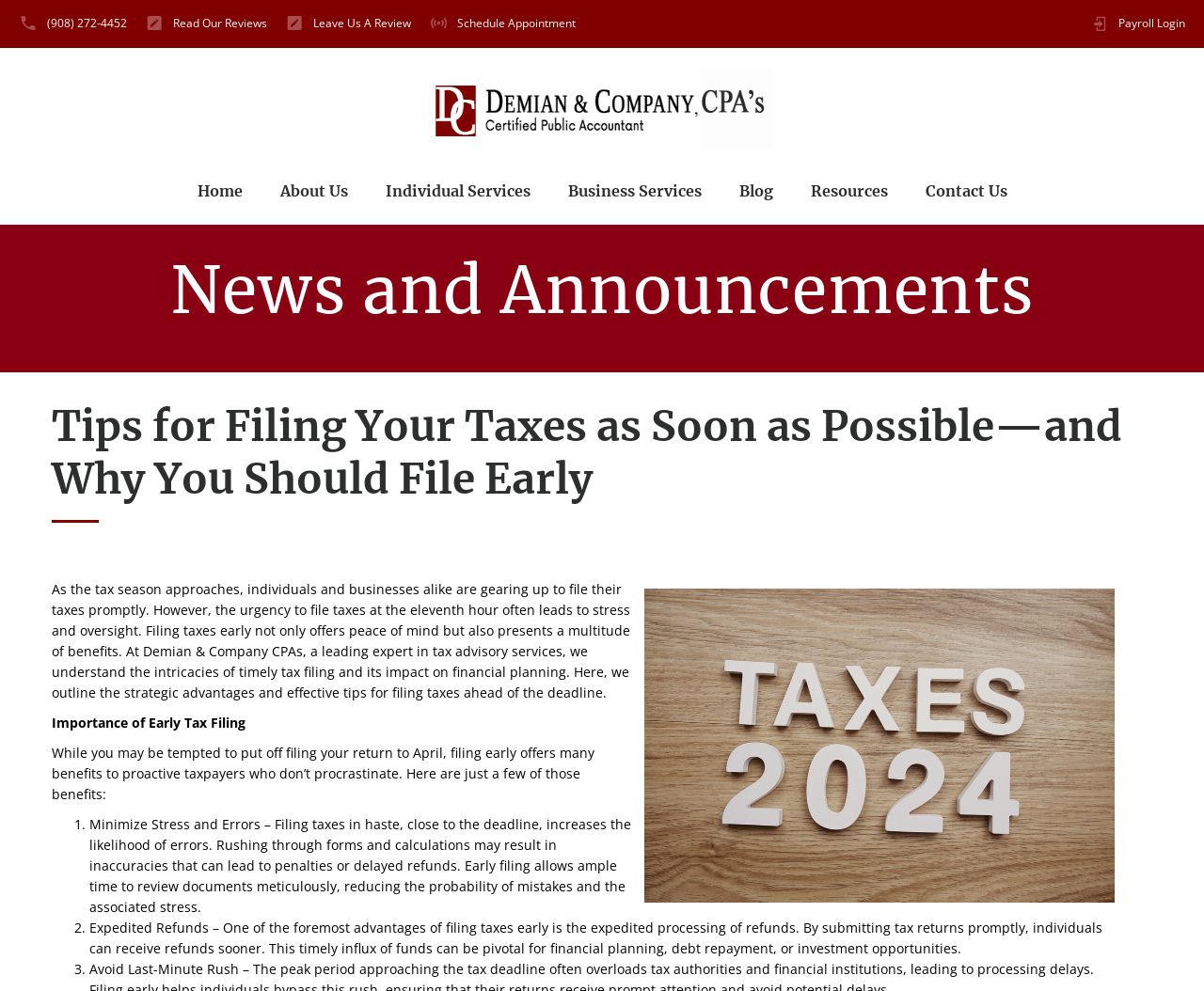Find the primary header on the webpage and provide its text.

News and Announcements